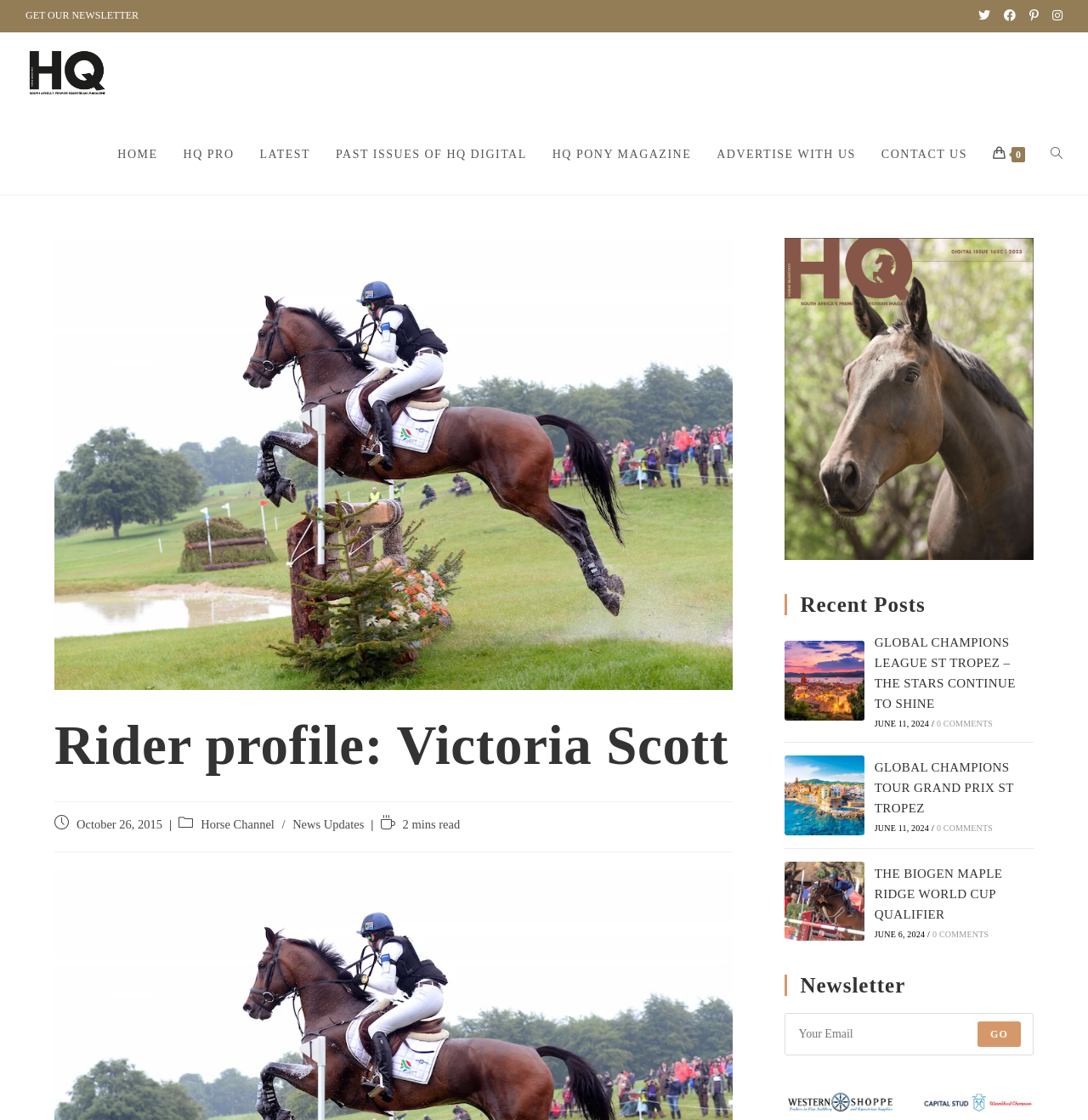Locate the bounding box coordinates of the clickable element to fulfill the following instruction: "Read the latest news". Provide the coordinates as four float numbers between 0 and 1 in the format [left, top, right, bottom].

[0.227, 0.101, 0.297, 0.173]